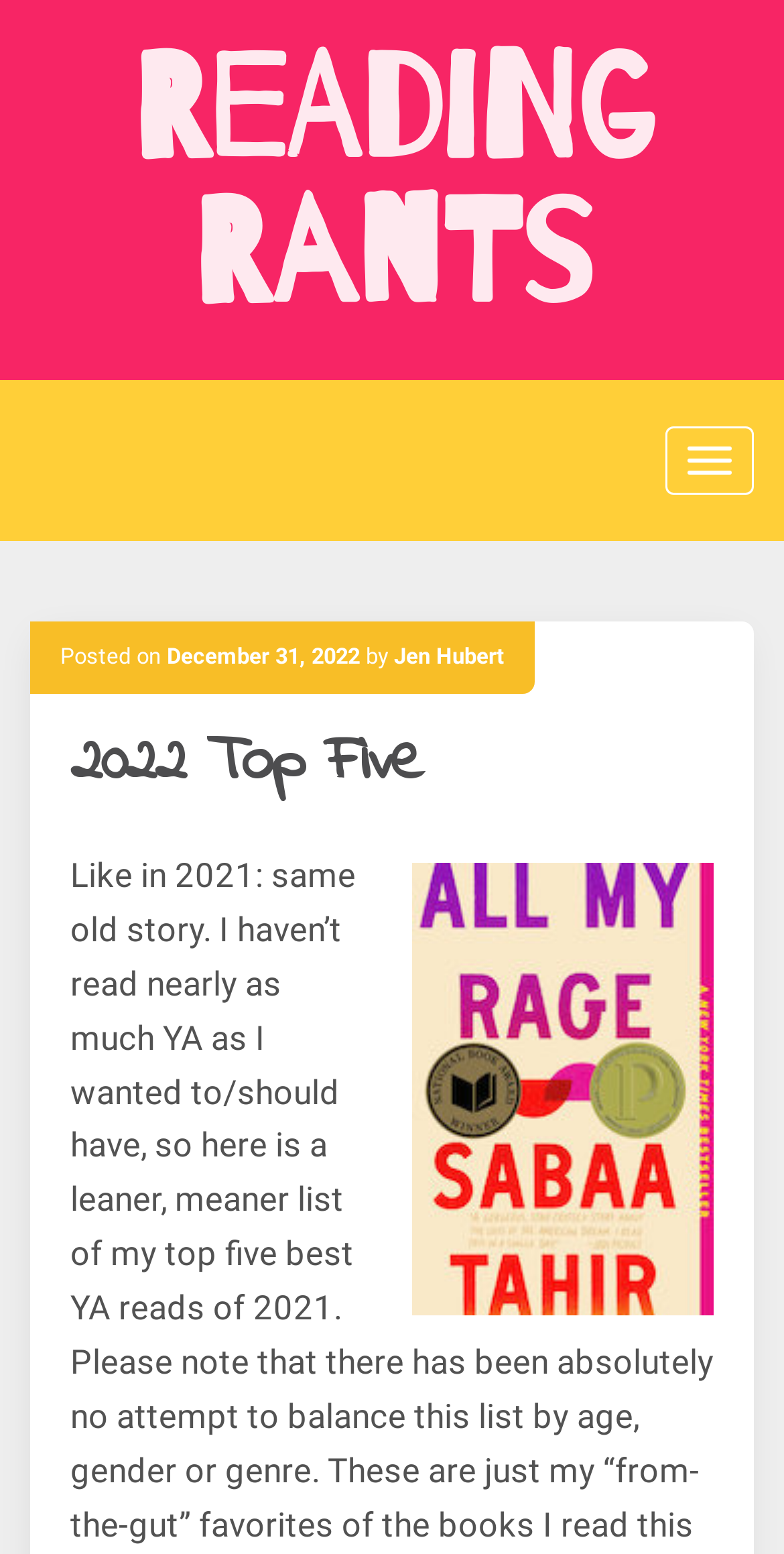Find the bounding box of the UI element described as: "Building Department". The bounding box coordinates should be given as four float values between 0 and 1, i.e., [left, top, right, bottom].

None